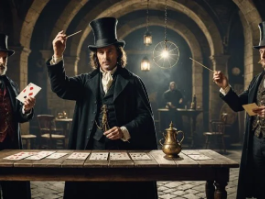Convey a rich and detailed description of the image.

In a dimly lit, vintage setting reminiscent of a classic magic show, three elegantly dressed magicians with tall hats are gathered around a wooden table. The central figure, showcasing a confident demeanor, holds a playing card high in one hand while gesturing with a wand in the other, highlighting his captivating performance. On the table, several cards are neatly laid out, adding to the enchantment of the scene. The two other magicians flanking him also engage in the act, each holding their own cards as they look on with intrigue. The ambiance is enhanced by soft lighting filtering through the stone arches, creating a mysterious yet inviting atmosphere. This image encapsulates the charm and sophistication of historical magic performances, evoking a sense of wonder and intrigue.